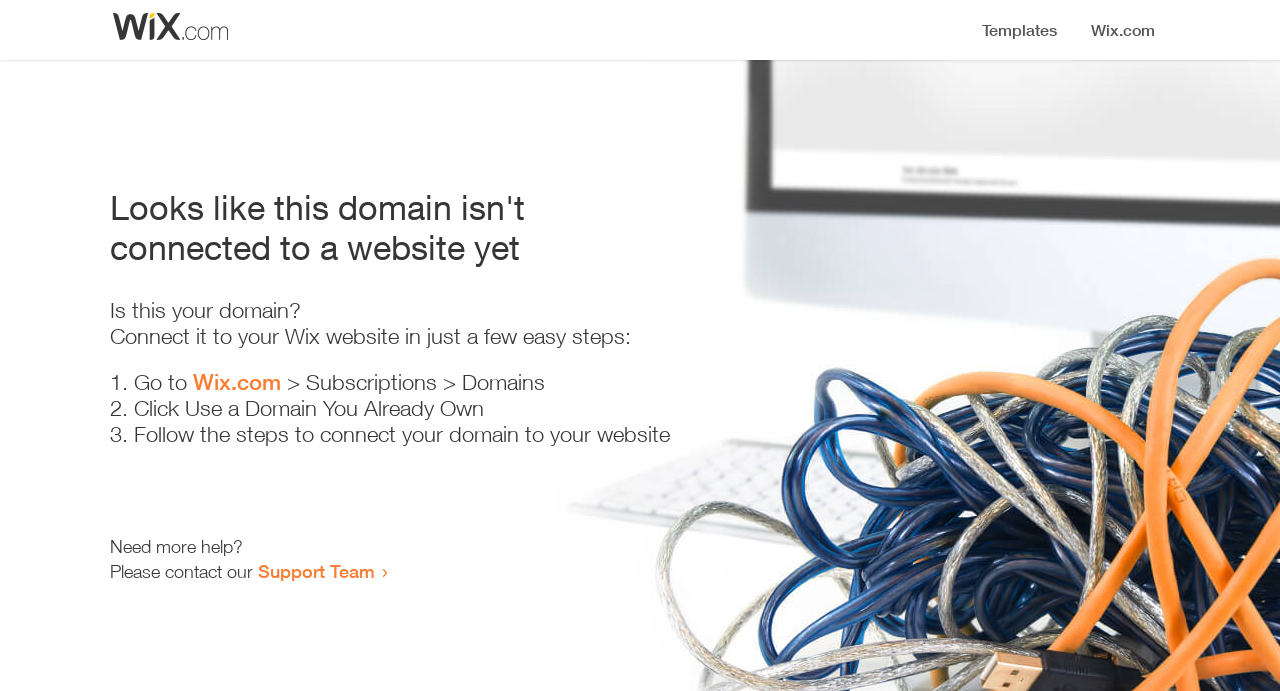Determine the webpage's heading and output its text content.

Looks like this domain isn't
connected to a website yet